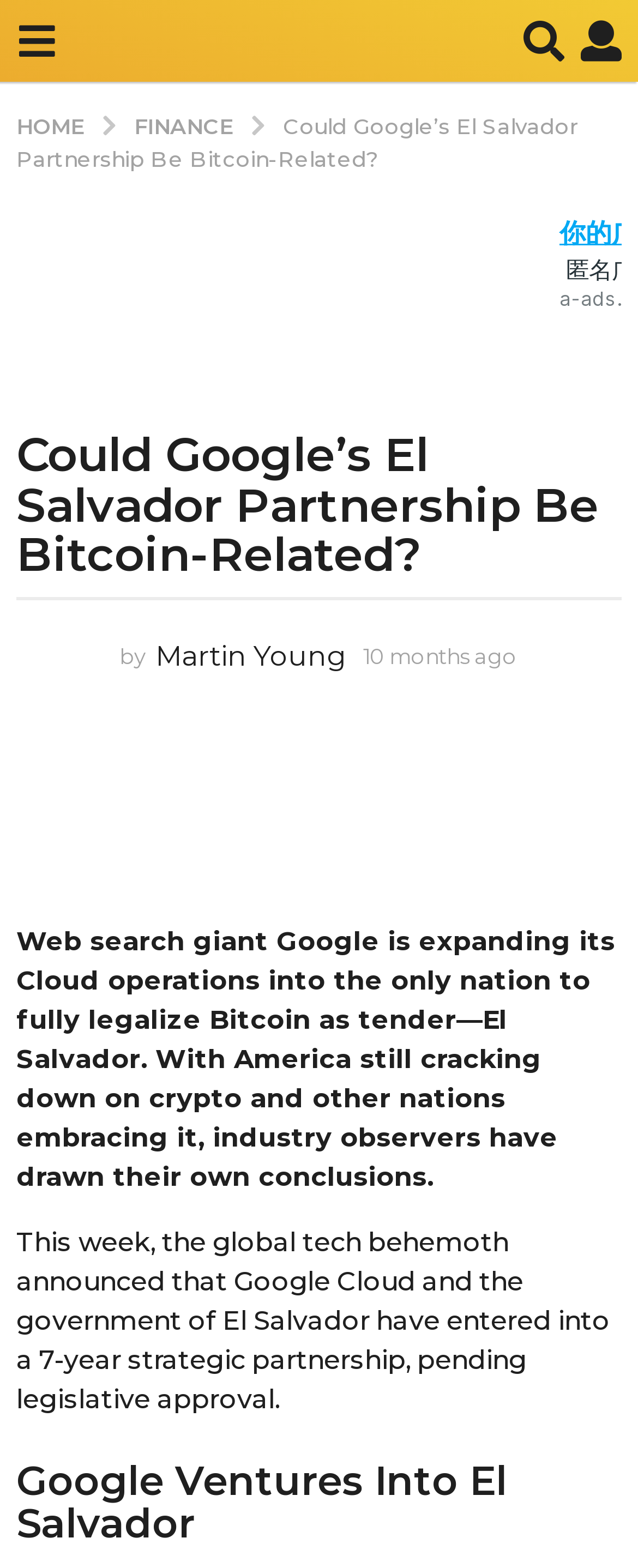What is the purpose of Google's partnership with El Salvador?
Answer the question in a detailed and comprehensive manner.

The article states that Google Cloud and the government of El Salvador have entered into a 7-year strategic partnership, pending legislative approval. This suggests that the purpose of the partnership is to expand Google's Cloud operations into El Salvador.